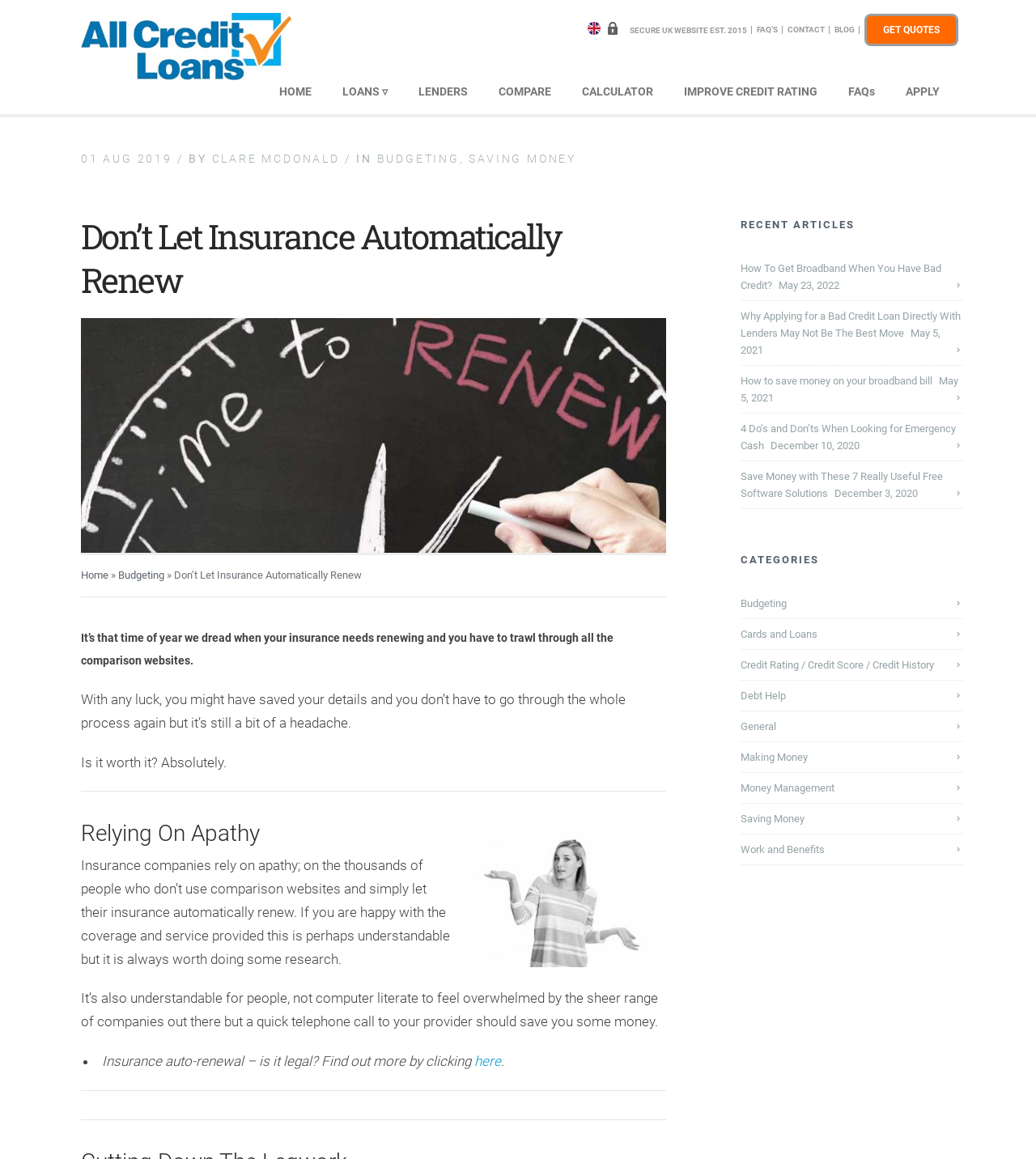Could you determine the bounding box coordinates of the clickable element to complete the instruction: "Check the 'RECENT ARTICLES' section"? Provide the coordinates as four float numbers between 0 and 1, i.e., [left, top, right, bottom].

[0.715, 0.185, 0.93, 0.209]